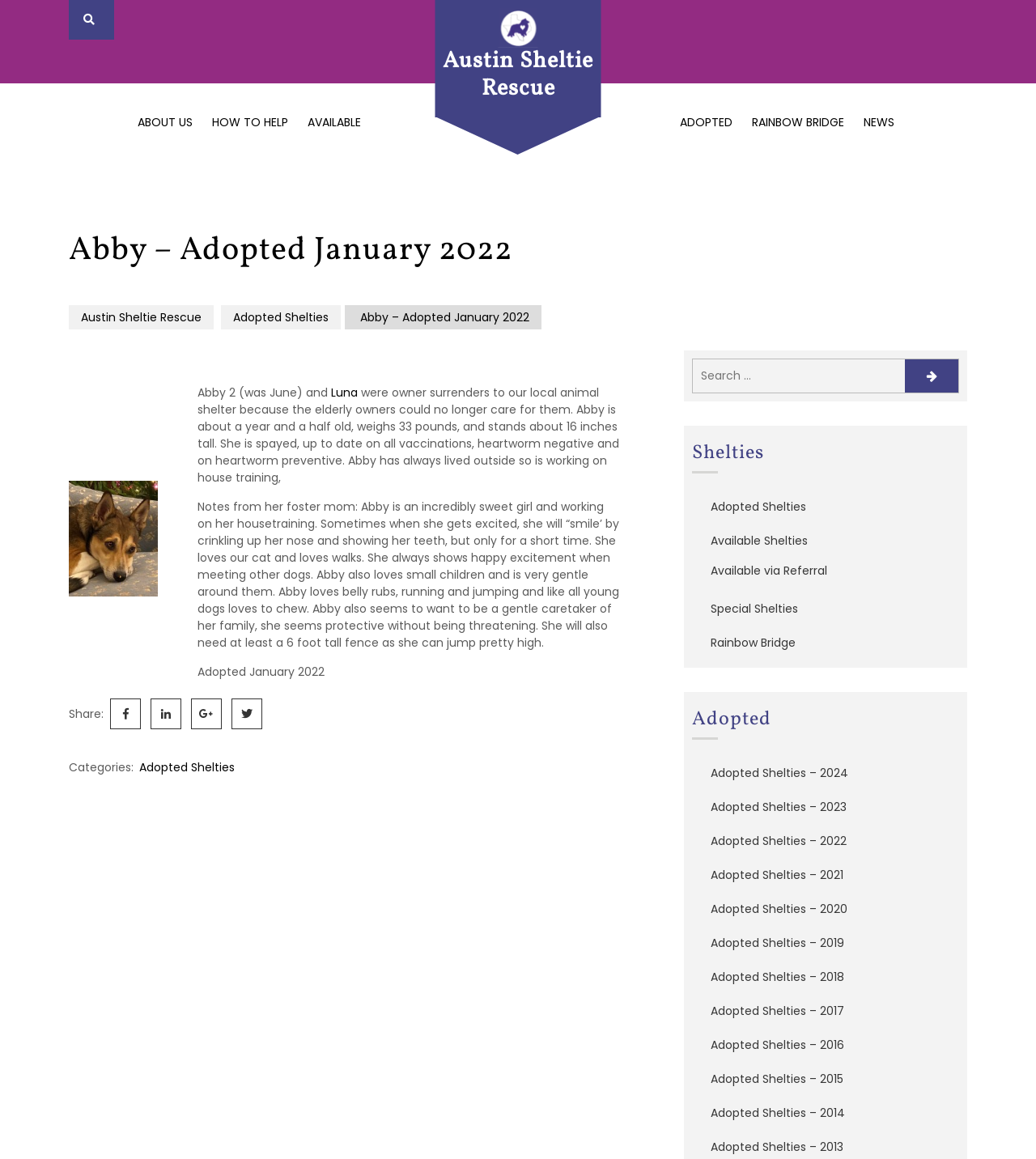Can you find the bounding box coordinates for the element that needs to be clicked to execute this instruction: "Click the 'Home' link"? The coordinates should be given as four float numbers between 0 and 1, i.e., [left, top, right, bottom].

None